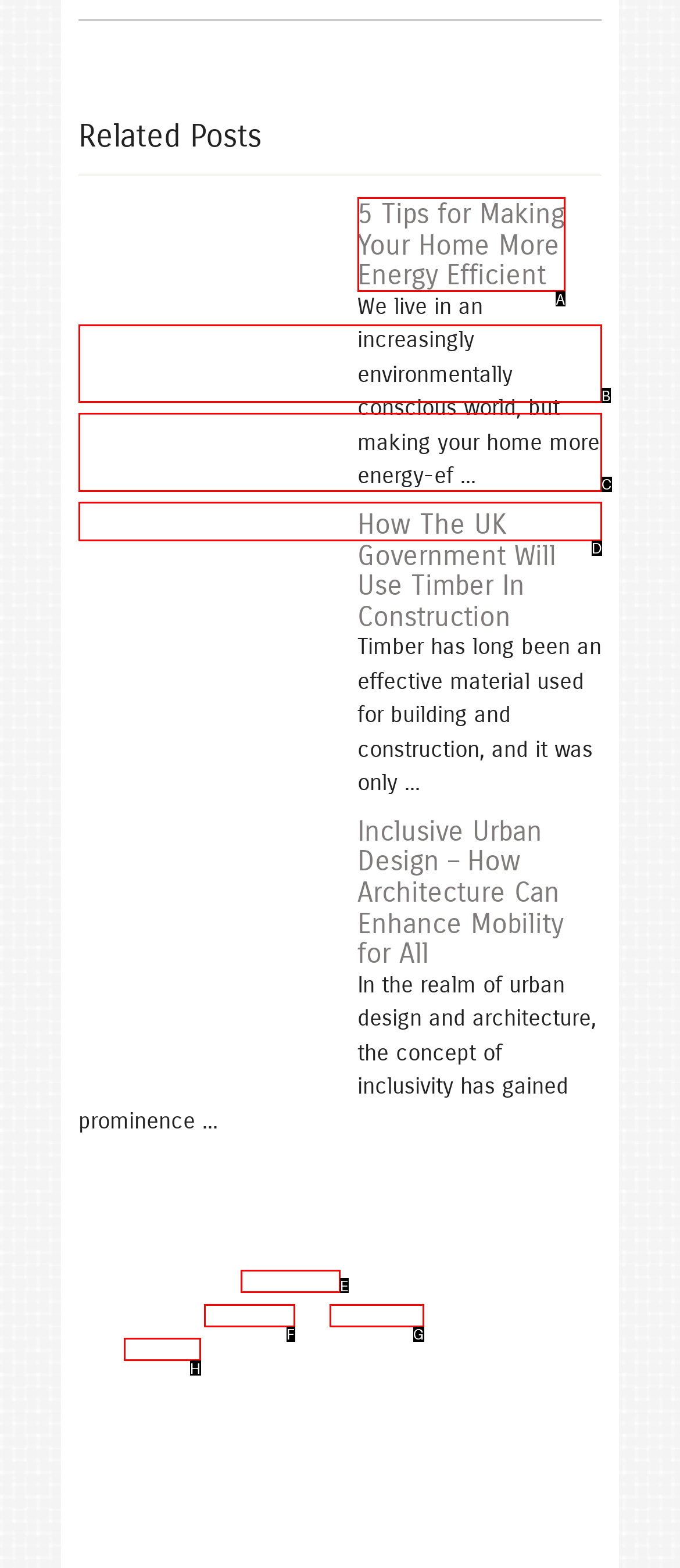Pick the HTML element that should be clicked to execute the task: click on '5 Tips for Making Your Home More Energy Efficient'
Respond with the letter corresponding to the correct choice.

A